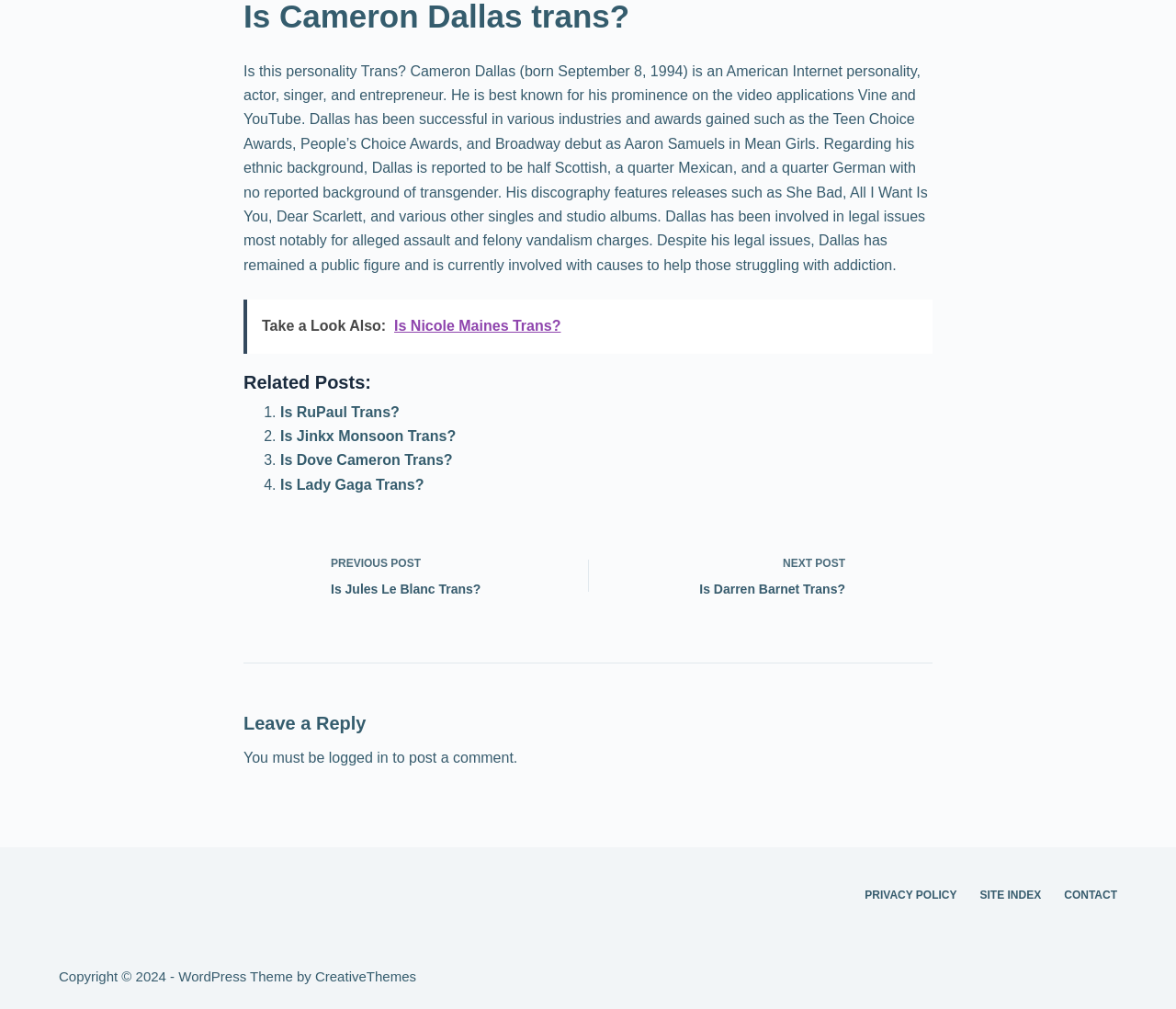Answer this question in one word or a short phrase: What is the theme of the website?

WordPress Theme by CreativeThemes